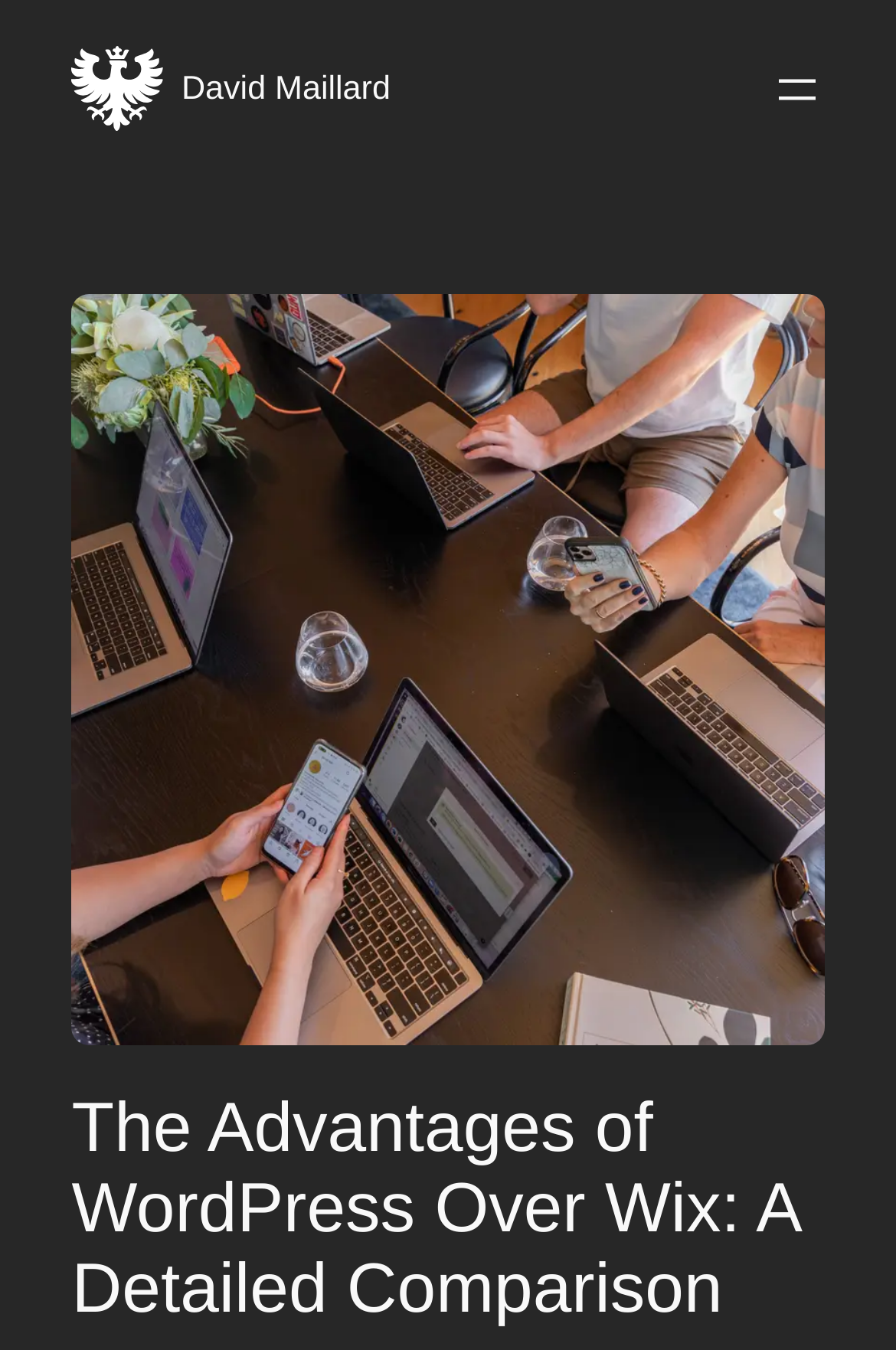Answer the question below with a single word or a brief phrase: 
Is there a menu on this webpage?

Yes